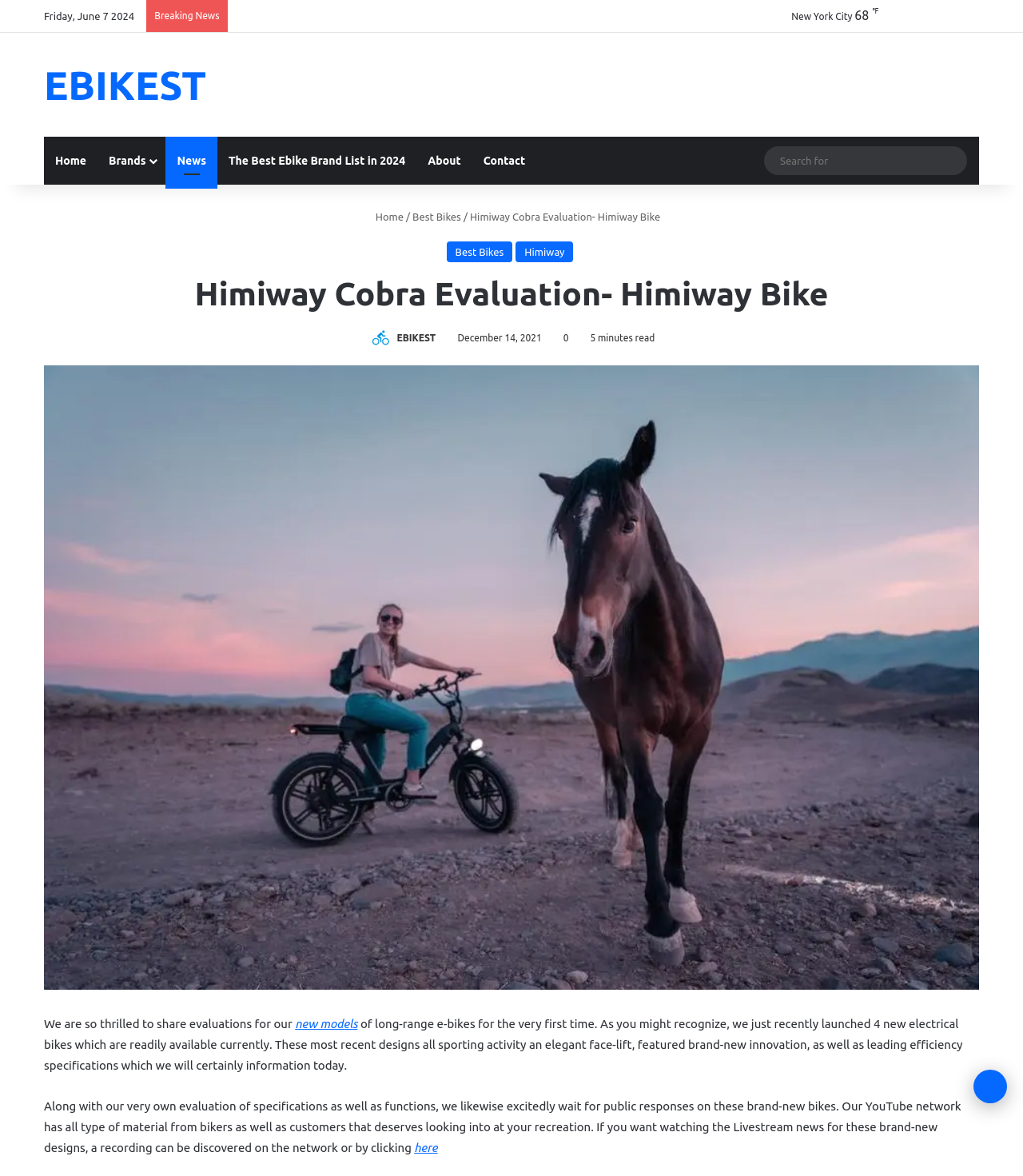Please determine the bounding box coordinates of the element's region to click for the following instruction: "Read the news".

[0.162, 0.116, 0.212, 0.157]